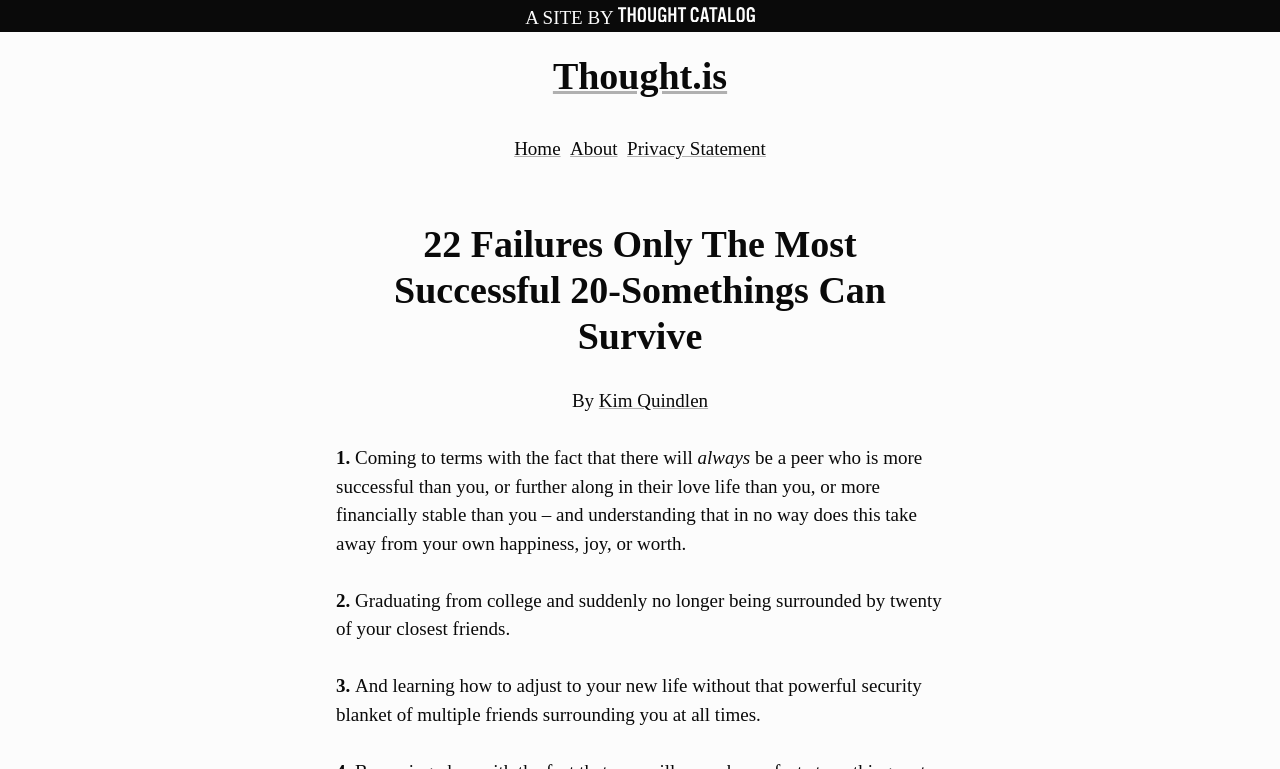What is the second point mentioned in the article?
Use the screenshot to answer the question with a single word or phrase.

Graduating from college and suddenly no longer being surrounded by twenty of your closest friends.